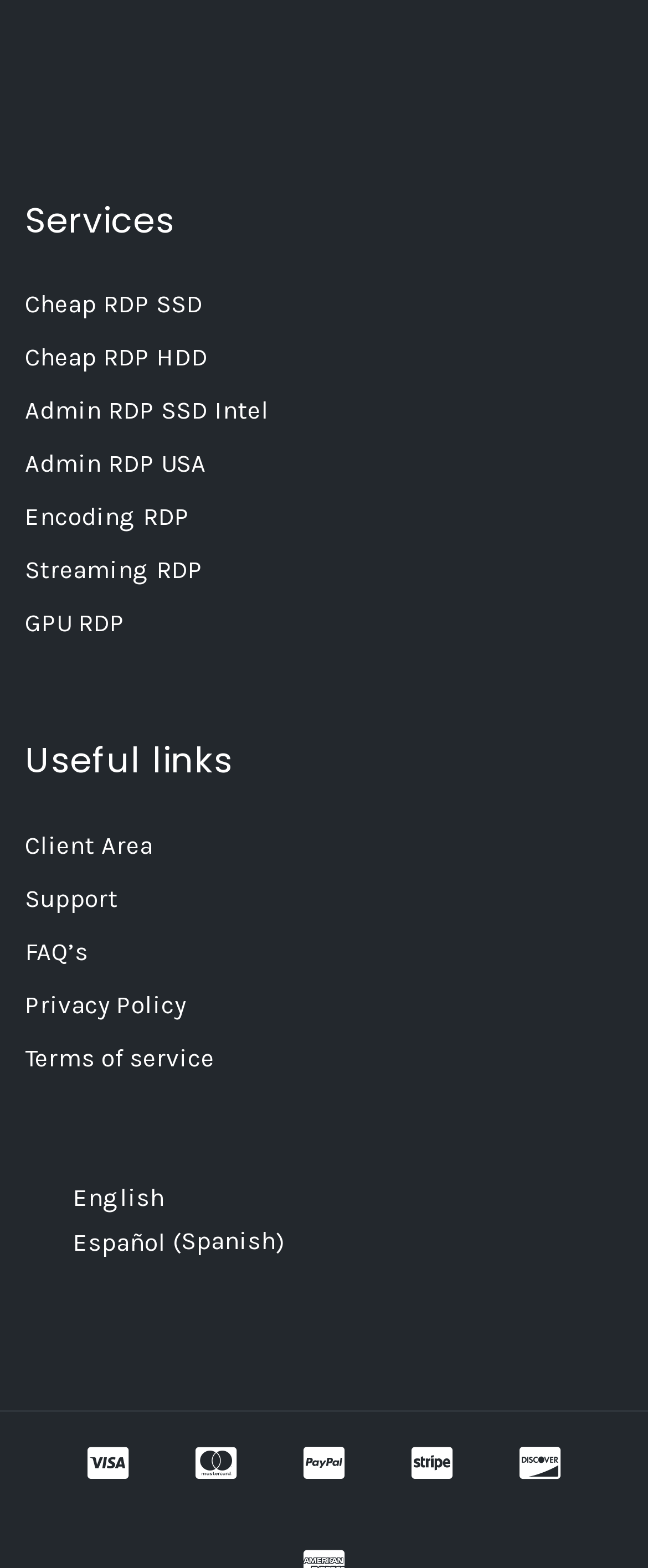Answer this question using a single word or a brief phrase:
How many 'Useful links' are available?

4